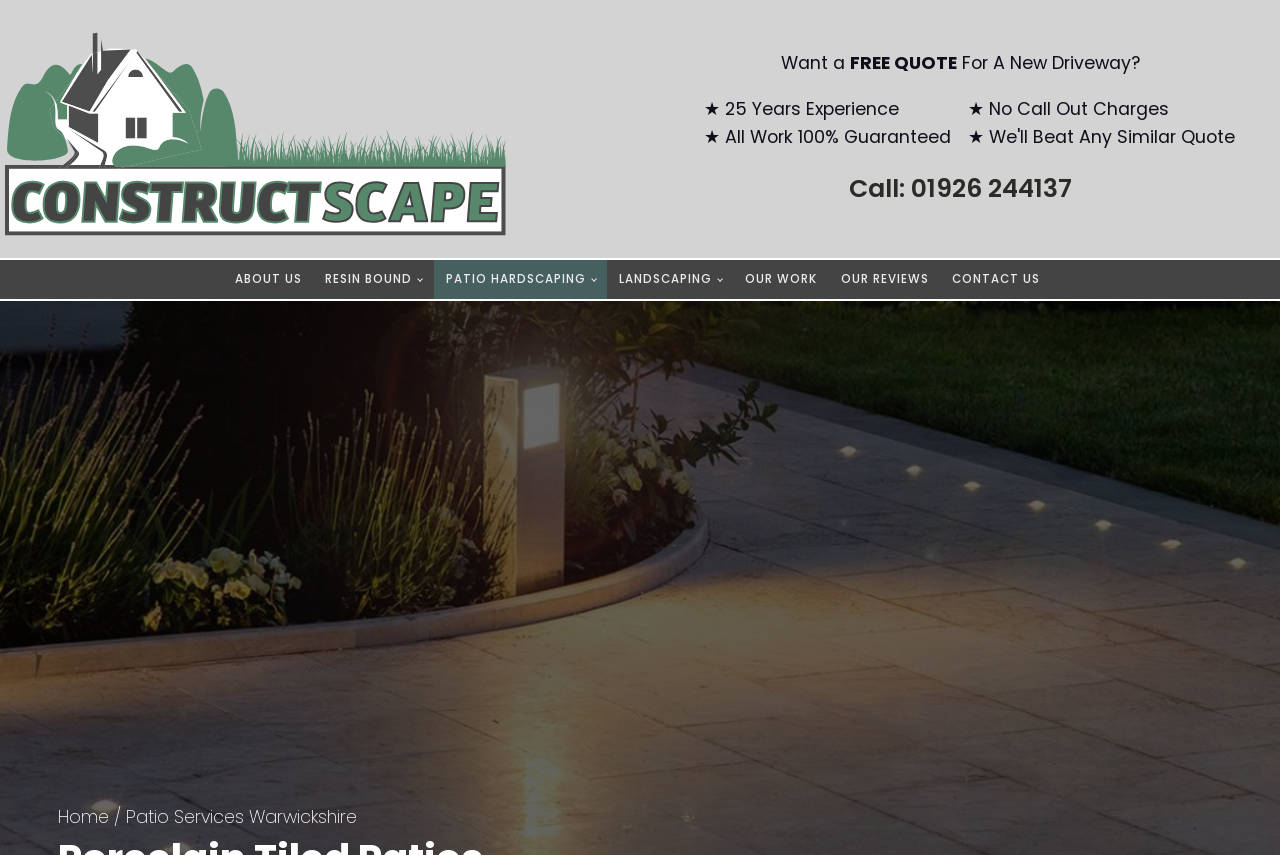Highlight the bounding box coordinates of the element you need to click to perform the following instruction: "Learn about the Tenant Survival Guide."

None